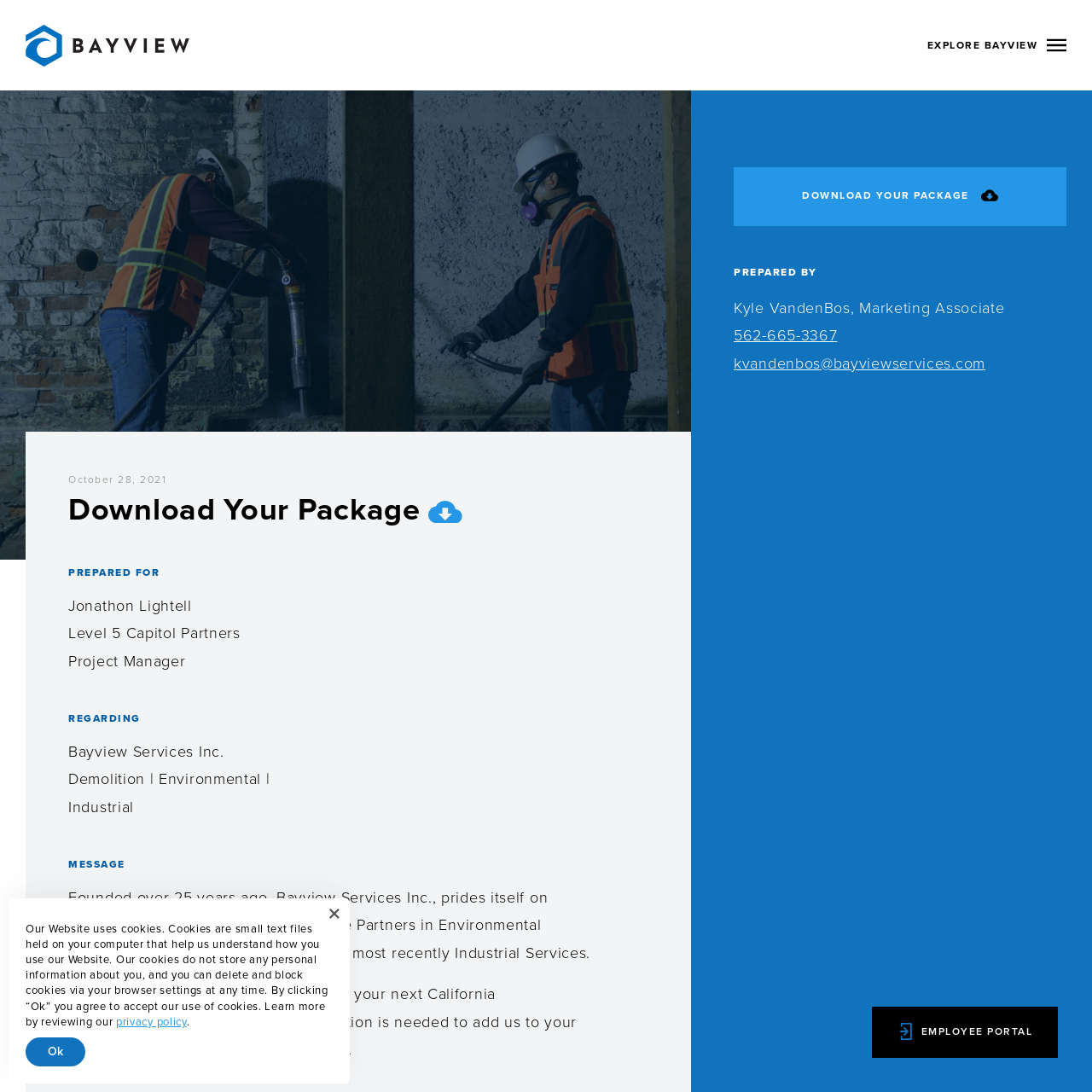Determine the bounding box coordinates of the UI element that matches the following description: "Employee Portal". The coordinates should be four float numbers between 0 and 1 in the format [left, top, right, bottom].

[0.798, 0.922, 0.969, 0.969]